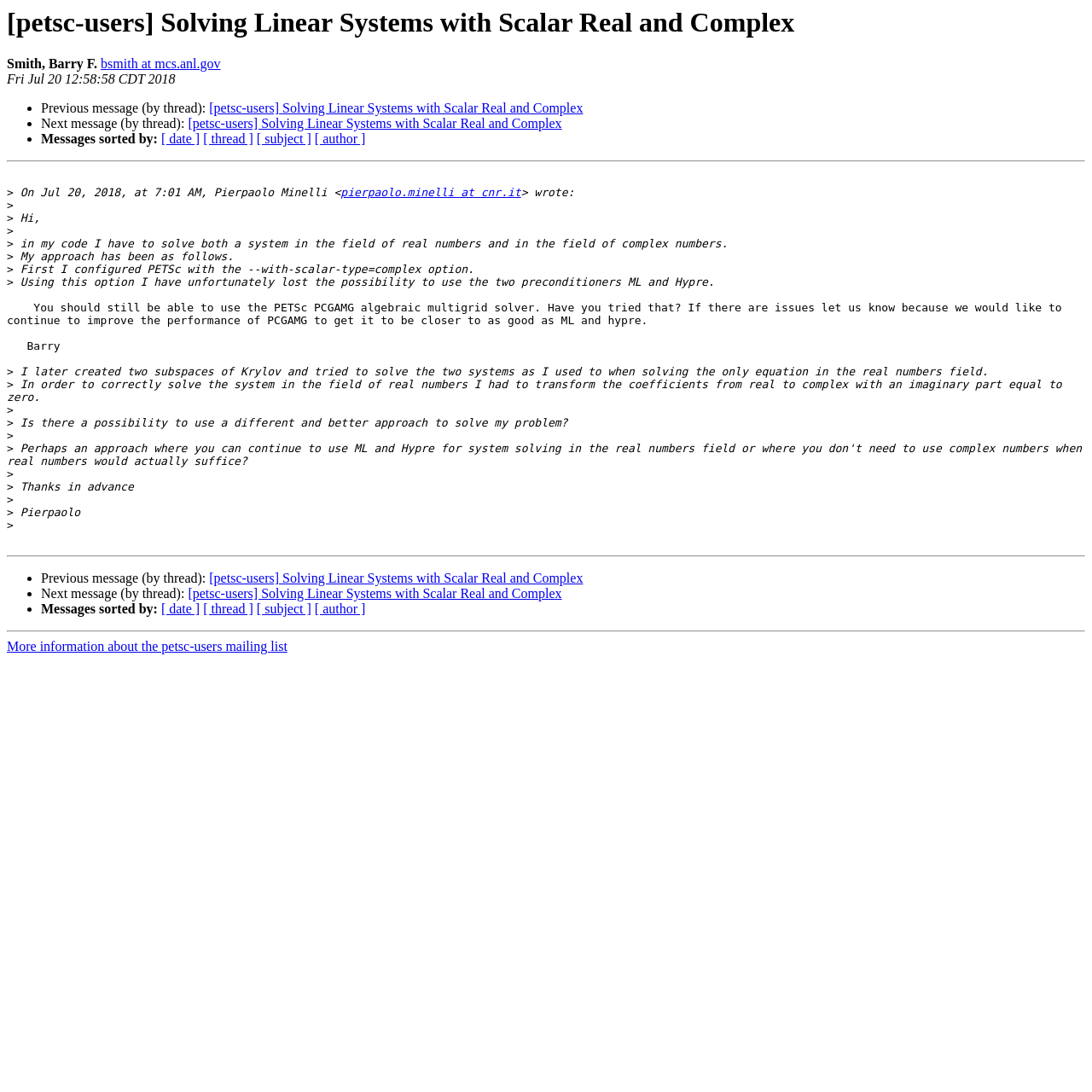Determine the bounding box coordinates for the area you should click to complete the following instruction: "View previous message in thread".

[0.192, 0.093, 0.534, 0.106]